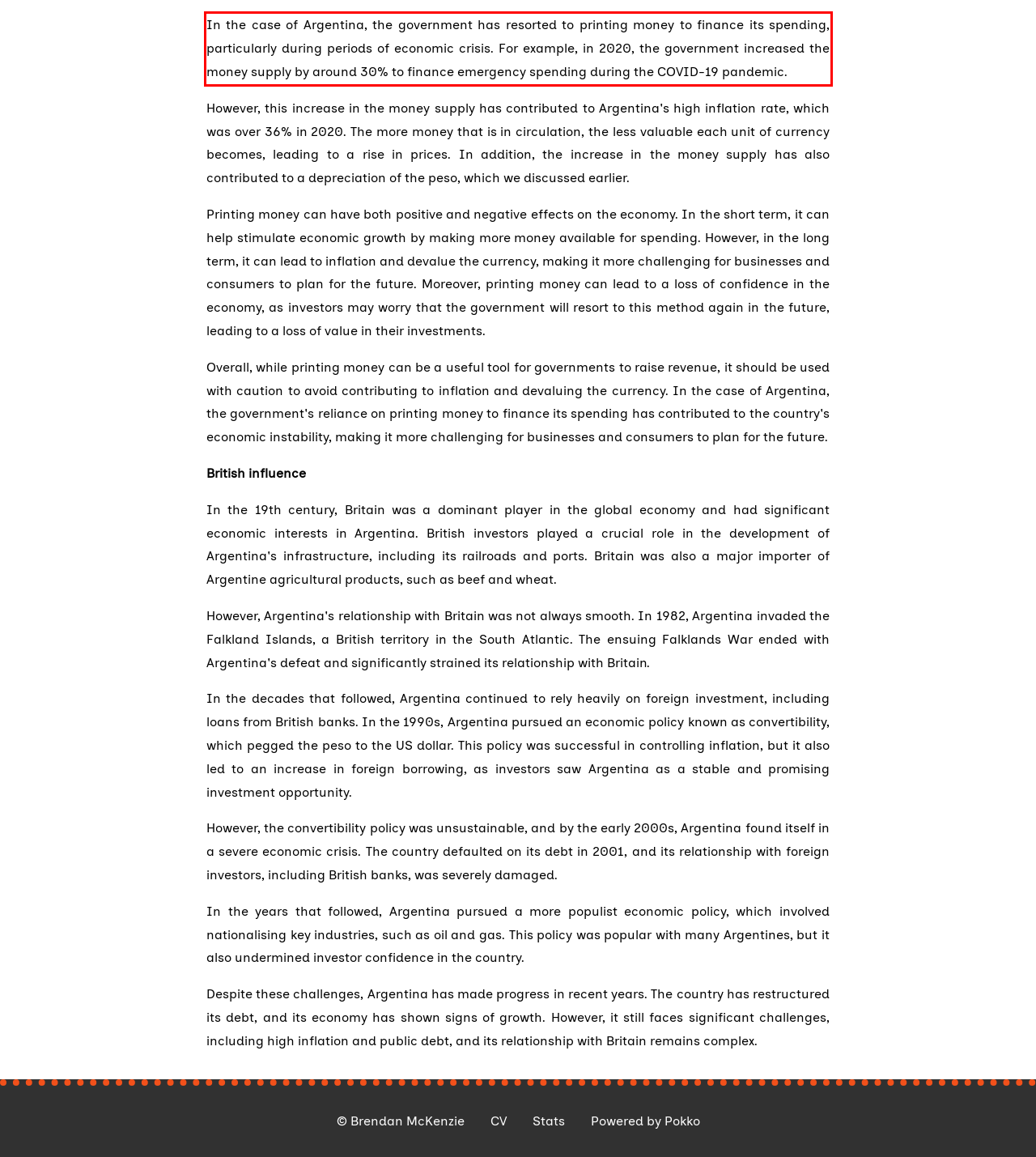Within the provided webpage screenshot, find the red rectangle bounding box and perform OCR to obtain the text content.

In the case of Argentina, the government has resorted to printing money to finance its spending, particularly during periods of economic crisis. For example, in 2020, the government increased the money supply by around 30% to finance emergency spending during the COVID-19 pandemic.